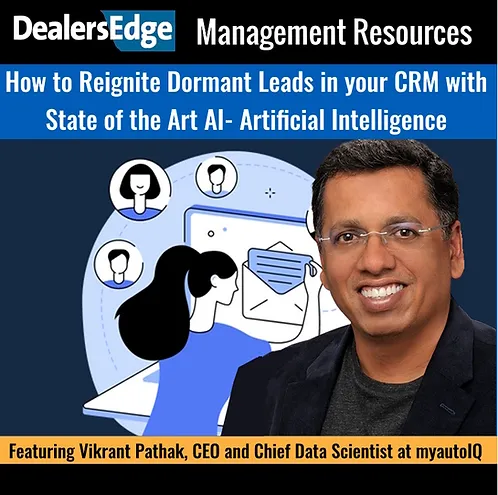Describe all the visual components present in the image.

The image serves as a promotional graphic for a DealersEdge workshop titled "How to Reignite Dormant Leads in your CRM with State of the Art AI - Artificial Intelligence." The design prominently features a professional headshot of Vikrant Pathak, the CEO and Chief Data Scientist at myautoIQ, highlighting his expertise in the field. 

In the background, relevant visuals illustrate the theme of customer relationship management (CRM) and artificial intelligence, emphasizing the workshop's focus on advanced technologies that help convert unresponsive leads into buyers. The vibrant colors and well-structured layout aim to attract participants looking to enhance their dealership management skills. 

Additionally, the image includes a banner that reads "Management Resources," positioning the event as a valuable resource for professionals in the automotive industry. This graphic encapsulates the essence of the workshop while promoting the innovative strategies being discussed.